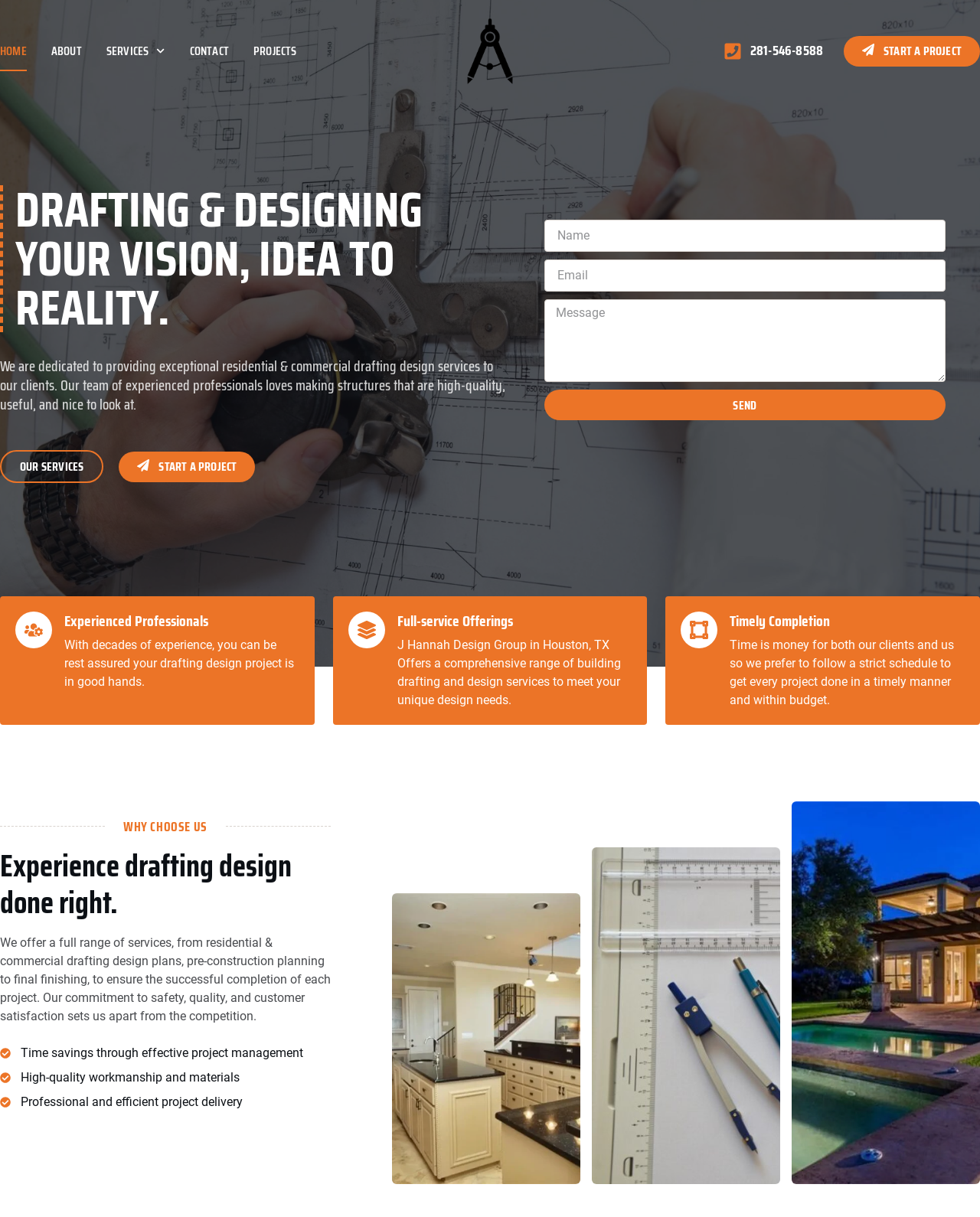Analyze the image and give a detailed response to the question:
What is the company's phone number?

I found the company's phone number by looking at the link element with the text '281-546-8588' located at the top right corner of the webpage.